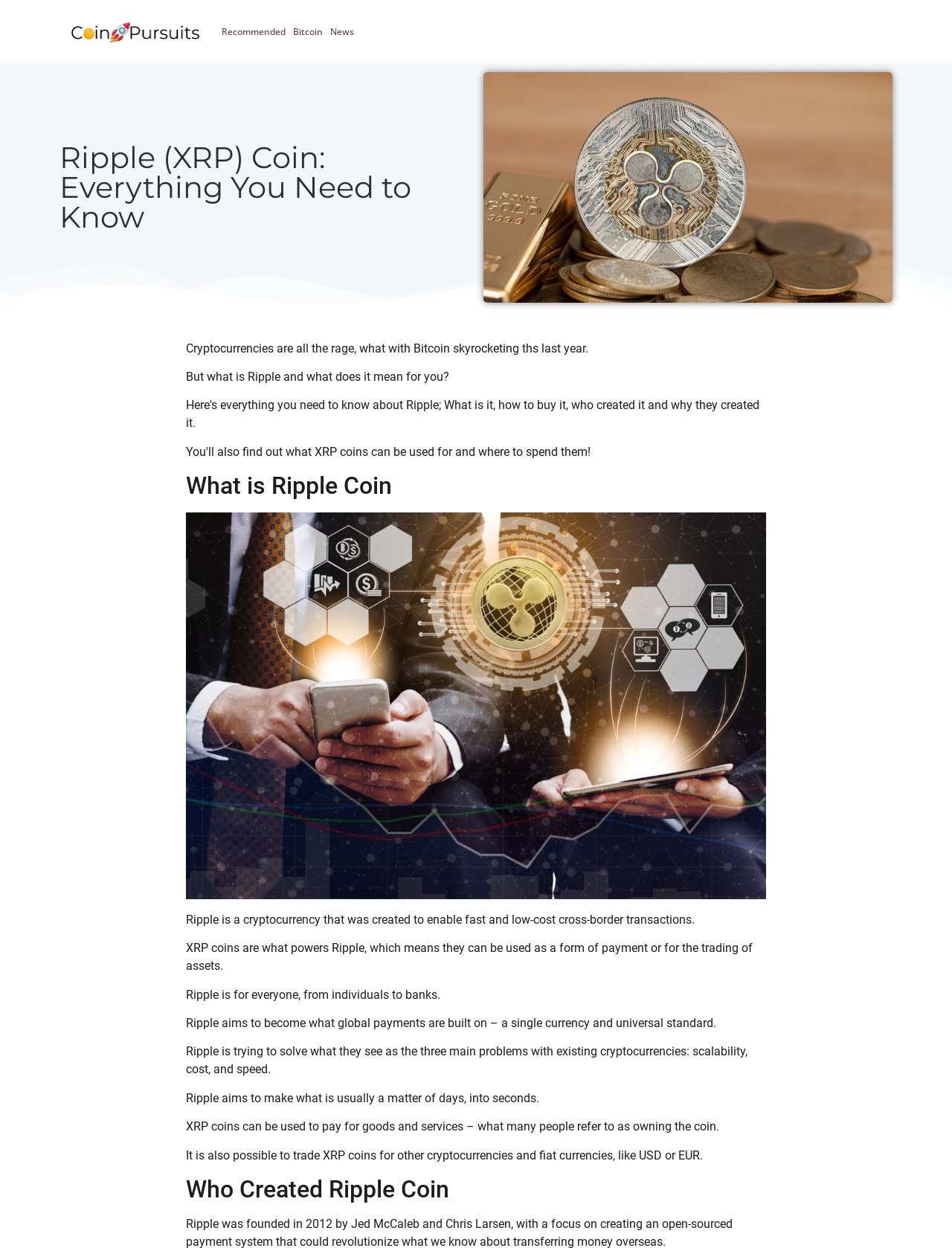Generate a thorough description of the webpage.

The webpage is about Ripple (XRP), a cryptocurrency that has been making headlines lately. At the top, there are four links: an empty link, "Recommended", "Bitcoin", and "News", aligned horizontally and positioned near the top of the page. Below these links, there is a heading that reads "Ripple (XRP) Coin: Everything You Need to Know", which is the title of the webpage.

Following the title, there are two paragraphs of text that introduce the topic of cryptocurrencies, specifically Bitcoin, and raise the question of what Ripple is and its significance. Below these paragraphs, there is a heading "What is Ripple Coin" and an image or figure related to Ripple Coin.

The webpage then provides detailed information about Ripple Coin, including its purpose, functionality, and goals. There are six paragraphs of text that explain how Ripple enables fast and low-cost cross-border transactions, how XRP coins power Ripple, and how Ripple aims to become a universal standard for global payments. These paragraphs are positioned below the image and are stacked vertically.

Finally, there is a heading "Who Created Ripple Coin" at the bottom of the page, which suggests that the webpage will provide information about the creators of Ripple Coin, although the specific details are not provided in the given accessibility tree.